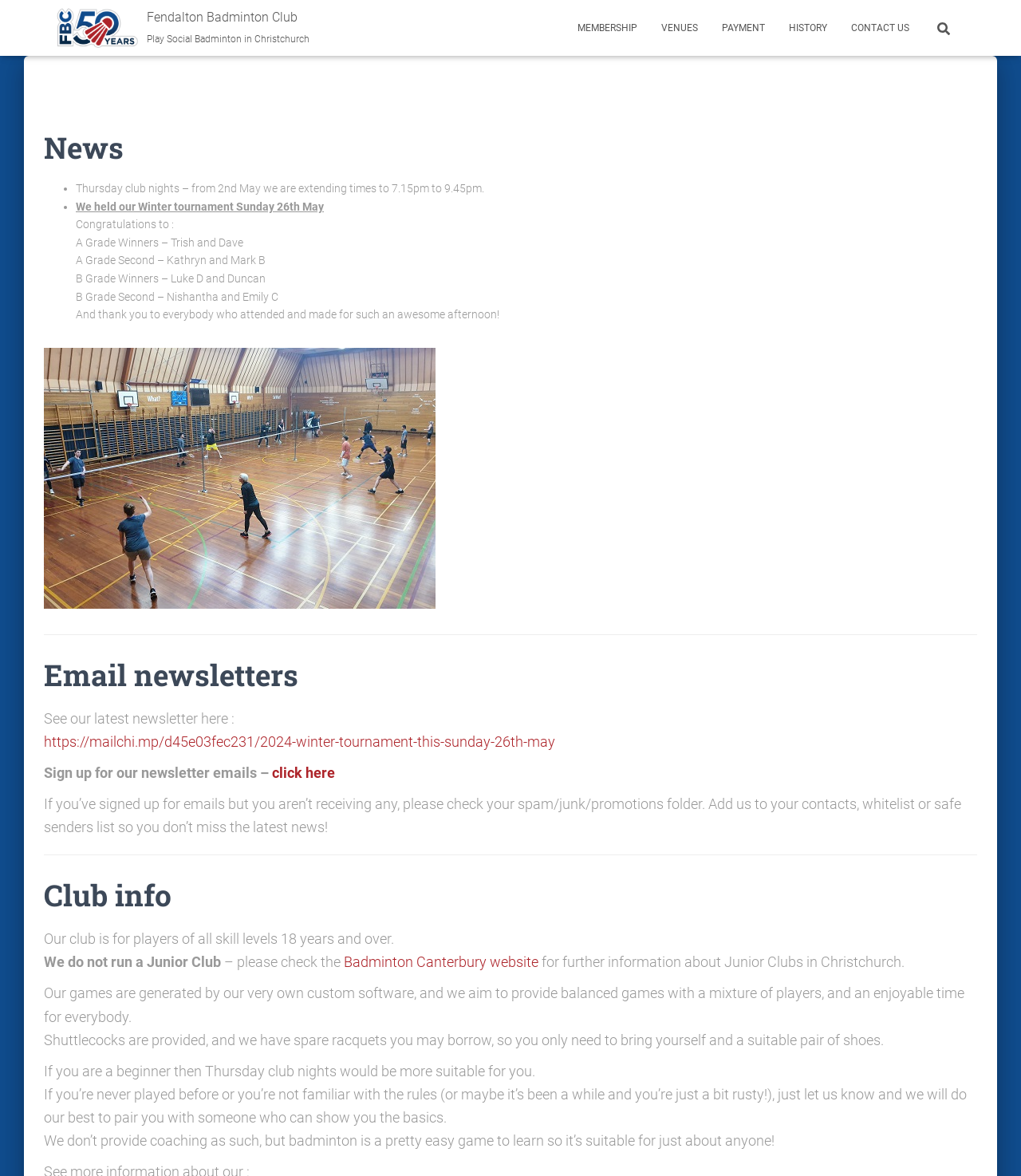By analyzing the image, answer the following question with a detailed response: What is the age range for the club?

The webpage mentions that 'Our club is for players of all skill levels 18 years and over.'